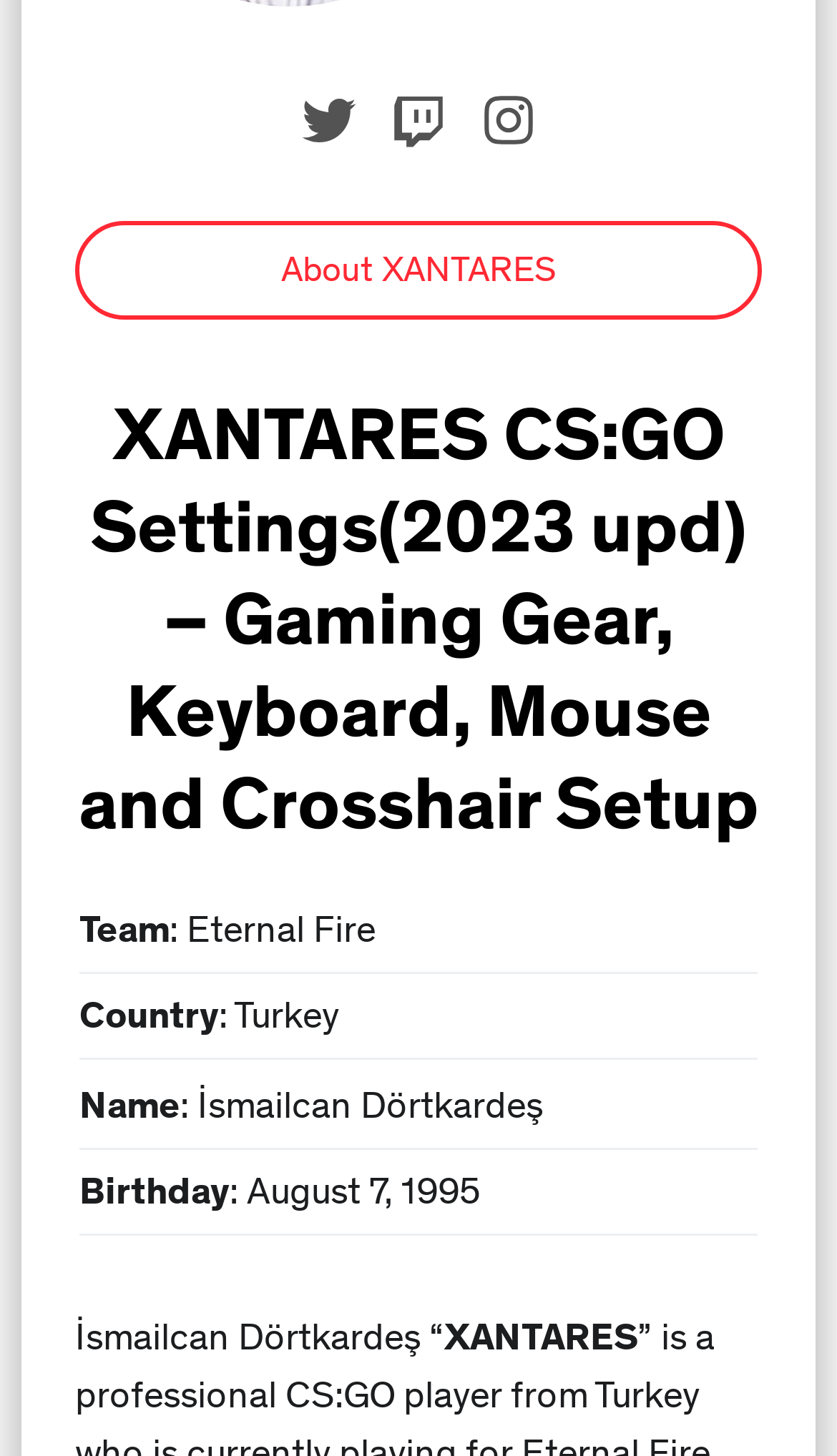Based on the element description Instagram, identify the bounding box of the UI element in the given webpage screenshot. The coordinates should be in the format (top-left x, top-left y, bottom-right x, bottom-right y) and must be between 0 and 1.

[0.569, 0.061, 0.646, 0.105]